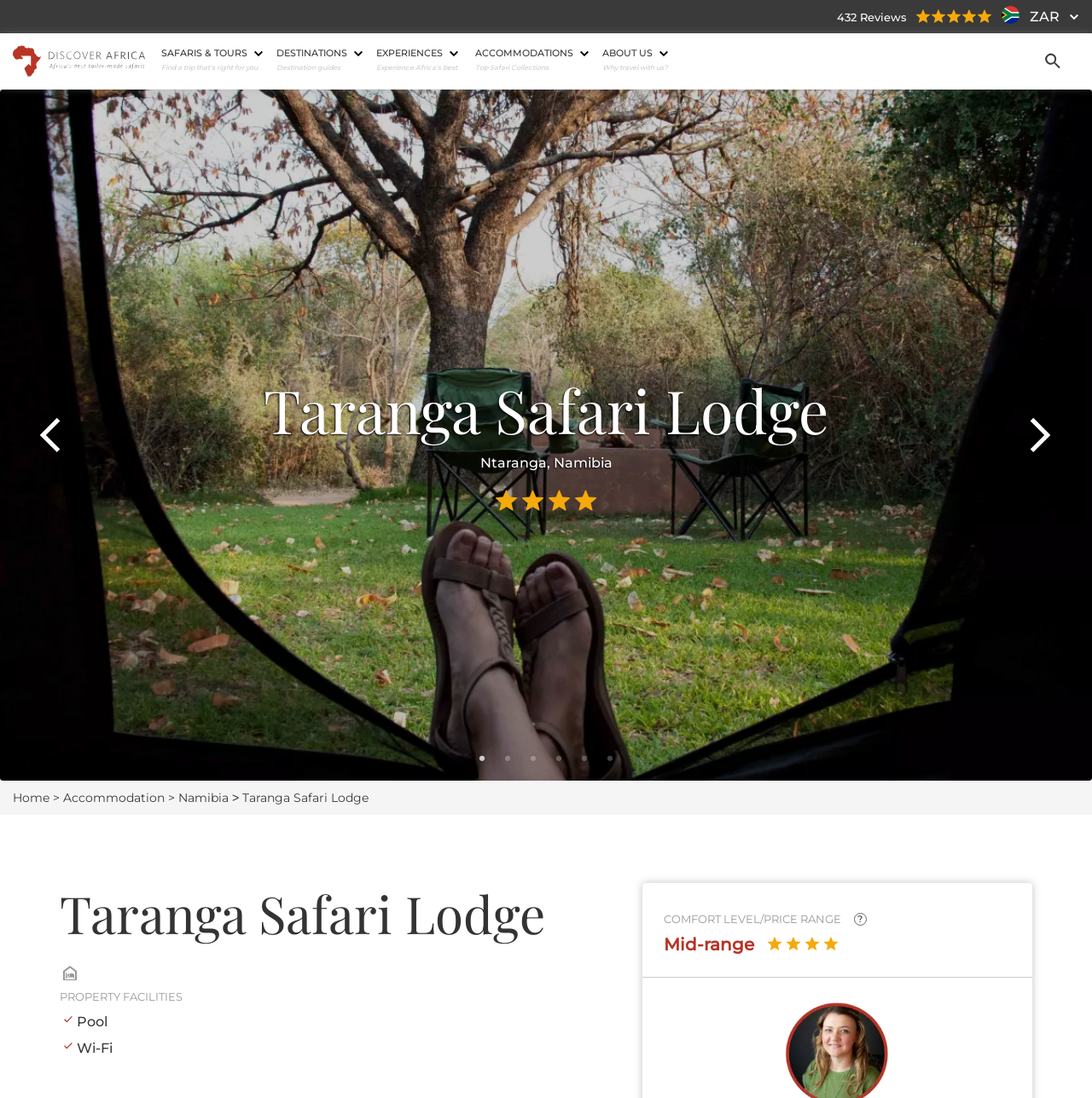Give an extensive and precise description of the webpage.

The webpage is about Taranga Safari Lodge, a mid-range lodge accommodation in Namibia, offered by Discover Africa Safaris. At the top, there is a navigation menu with links to "African Safaris by Discover Africa", "SAFARIS & TOURS", "DESTINATIONS", "EXPERIENCES", "ACCOMMODATIONS", and "ABOUT US". Each link has a corresponding image next to it.

Below the navigation menu, there is a large image that spans the entire width of the page. Above the image, there is a tab panel with six tabs, labeled "1 of 6" to "6 of 6", which suggests that there are multiple images or content sections that can be navigated through.

On the left side of the page, there is a heading that reads "Taranga Safari Lodge" and a subheading that reads "Ntaranga, Namibia". Below this, there is a table with four columns, each containing an image.

On the right side of the page, there is a section that displays the comfort level and price range of the lodge, which is mid-range. This section is accompanied by four images.

Further down the page, there is a section that lists the property facilities, including a pool and Wi-Fi. Each facility is accompanied by an image.

At the bottom of the page, there is a breadcrumb navigation menu that shows the path "Home > Accommodation > Namibia > Taranga Safari Lodge".